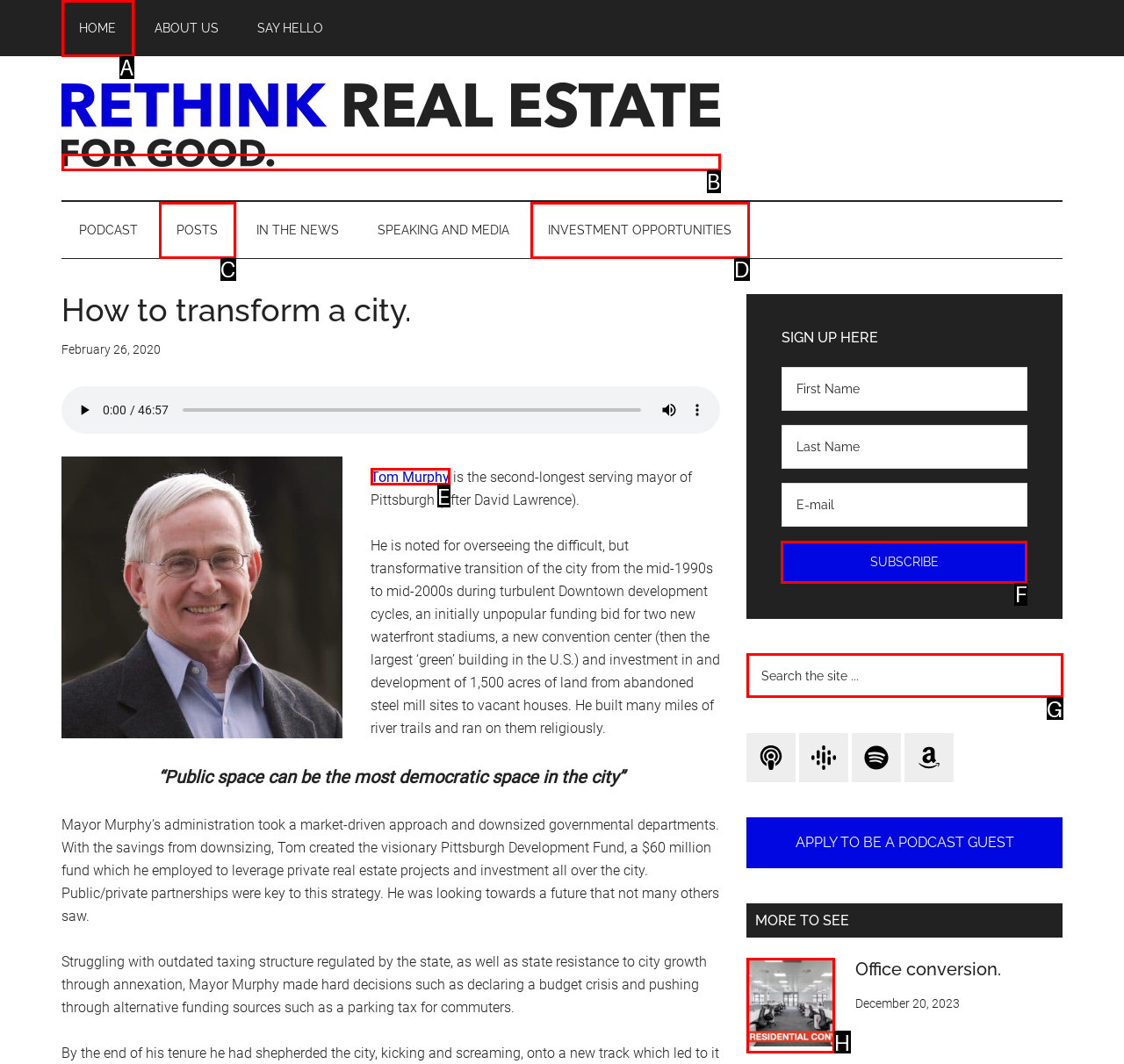Please identify the correct UI element to click for the task: Subscribe to the newsletter Respond with the letter of the appropriate option.

F